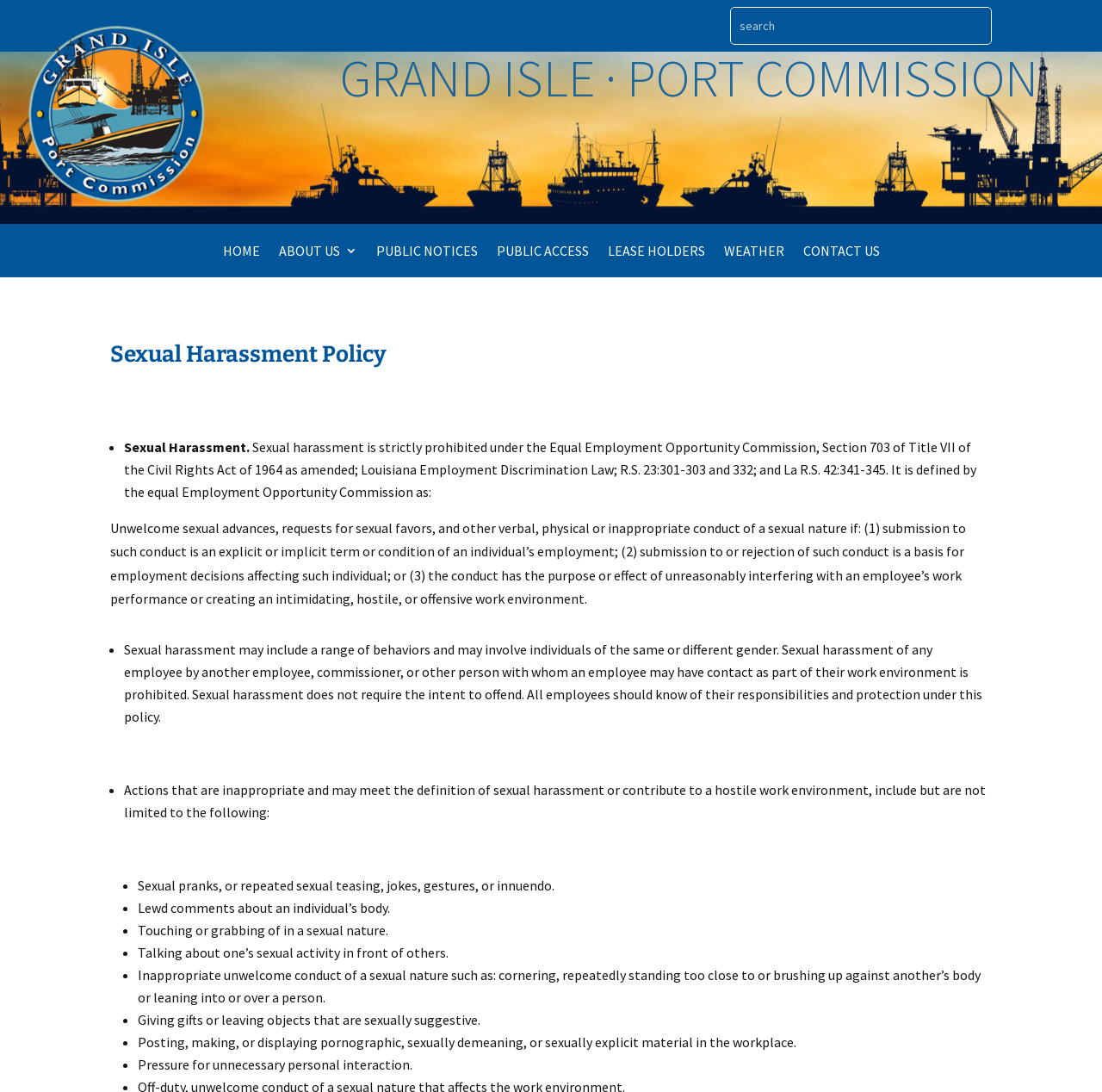Please find the bounding box coordinates of the element that needs to be clicked to perform the following instruction: "go to HOME". The bounding box coordinates should be four float numbers between 0 and 1, represented as [left, top, right, bottom].

[0.202, 0.224, 0.236, 0.241]